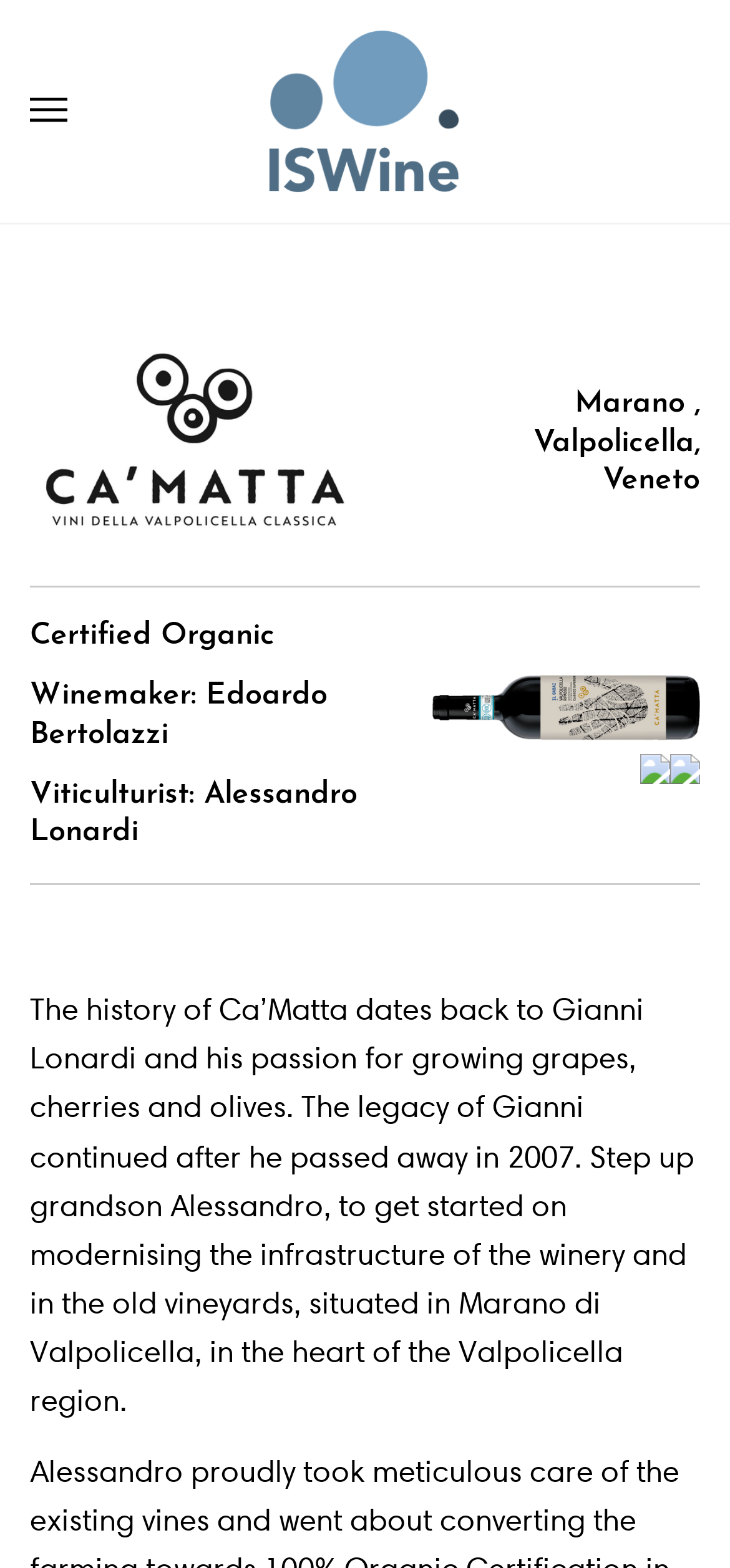Give a succinct answer to this question in a single word or phrase: 
What region is the winery located in?

Valpolicella